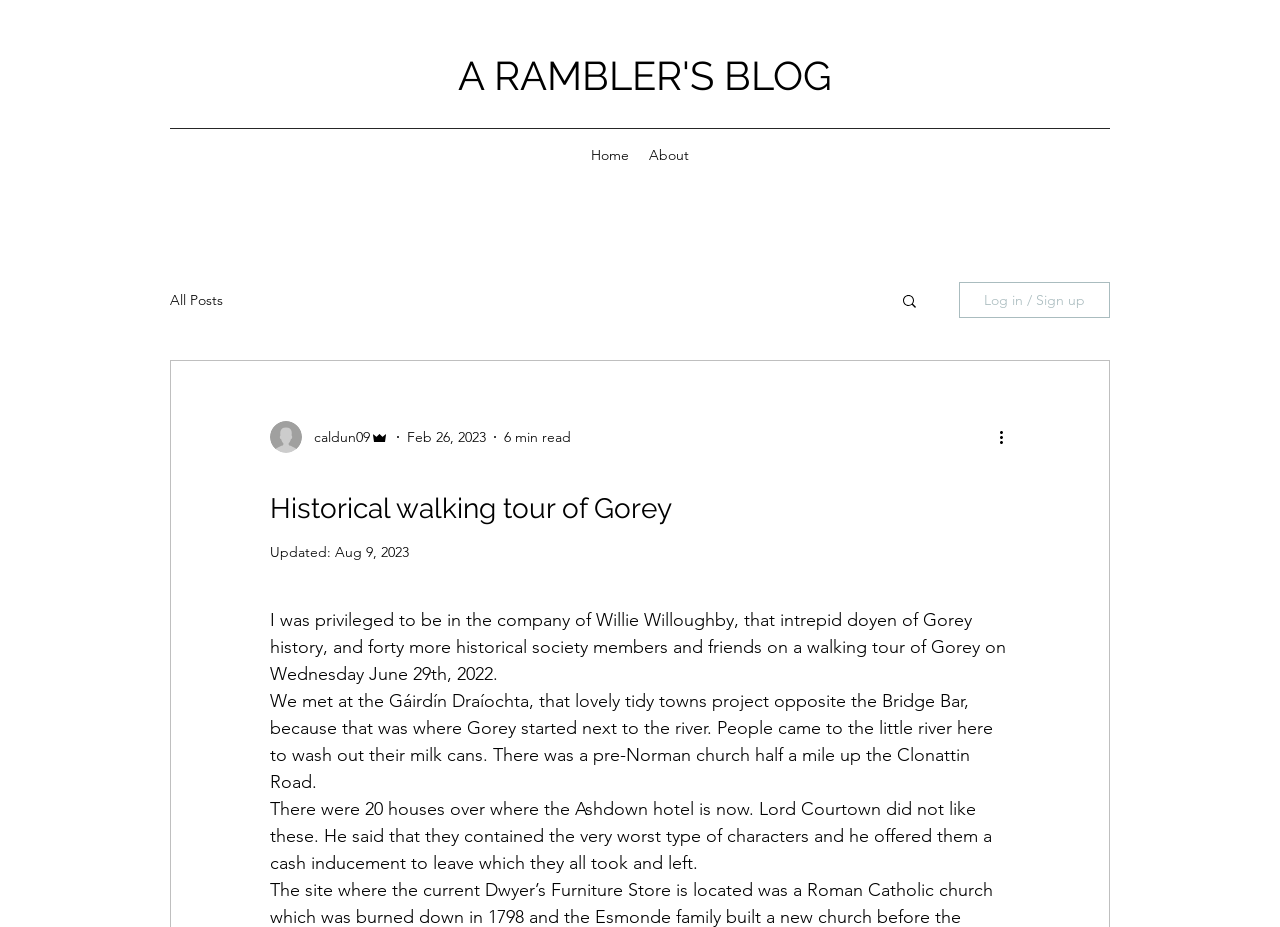Identify the bounding box for the UI element described as: "Home". Ensure the coordinates are four float numbers between 0 and 1, formatted as [left, top, right, bottom].

[0.454, 0.151, 0.499, 0.183]